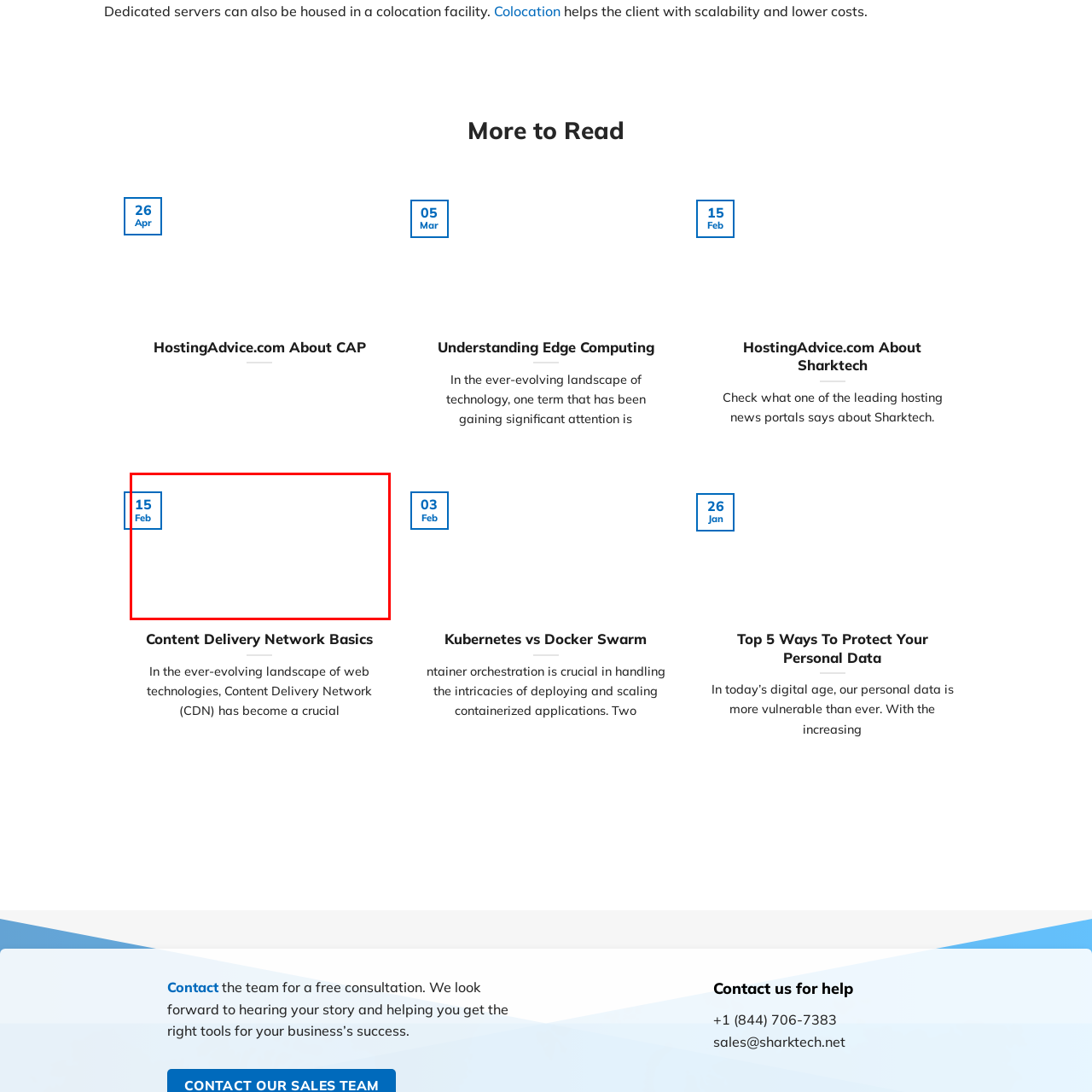Observe the section highlighted in yellow, What type of website is related to this content? 
Please respond using a single word or phrase.

Technology and hosting services